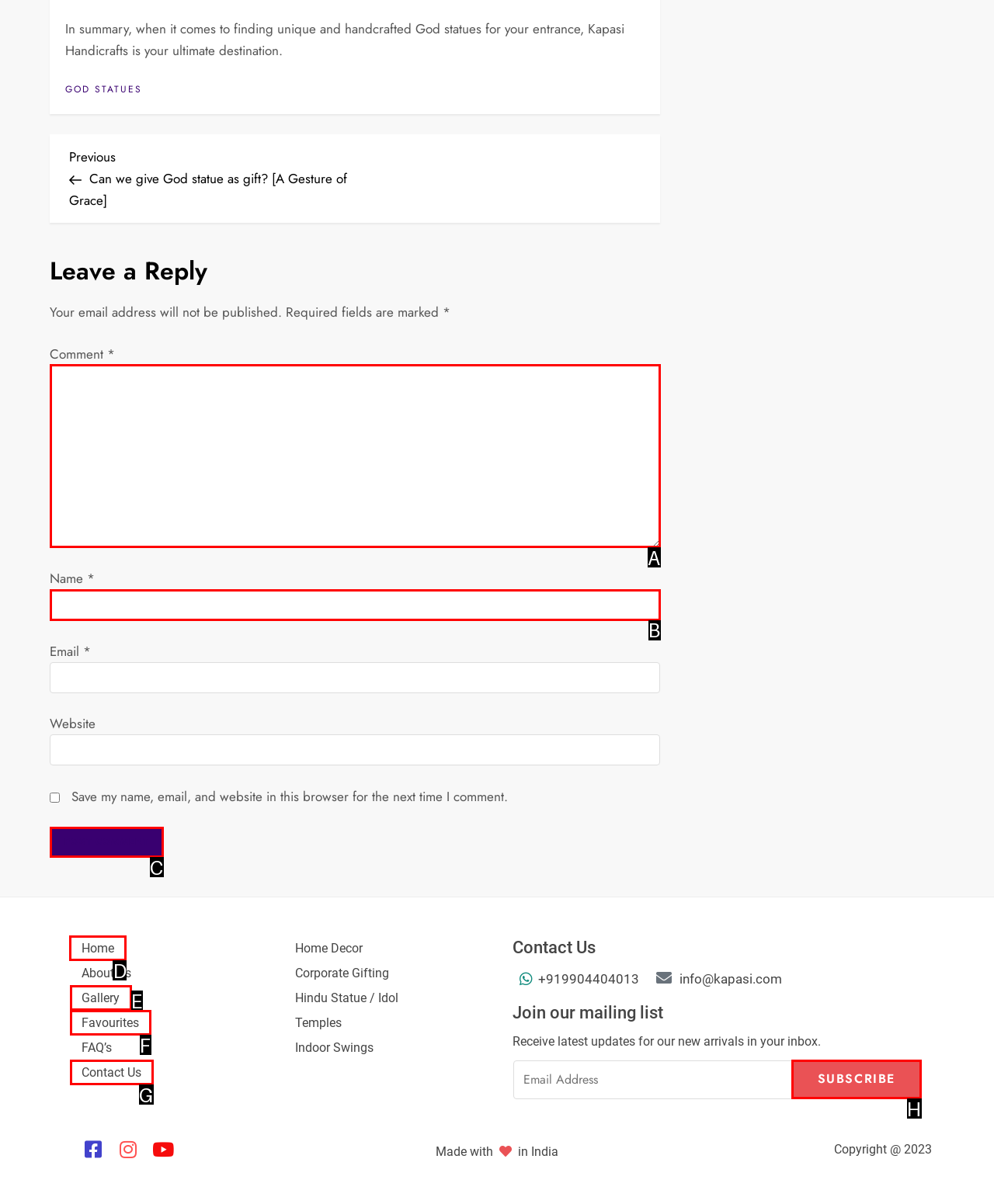Point out the UI element to be clicked for this instruction: Visit the 'Home' page. Provide the answer as the letter of the chosen element.

D